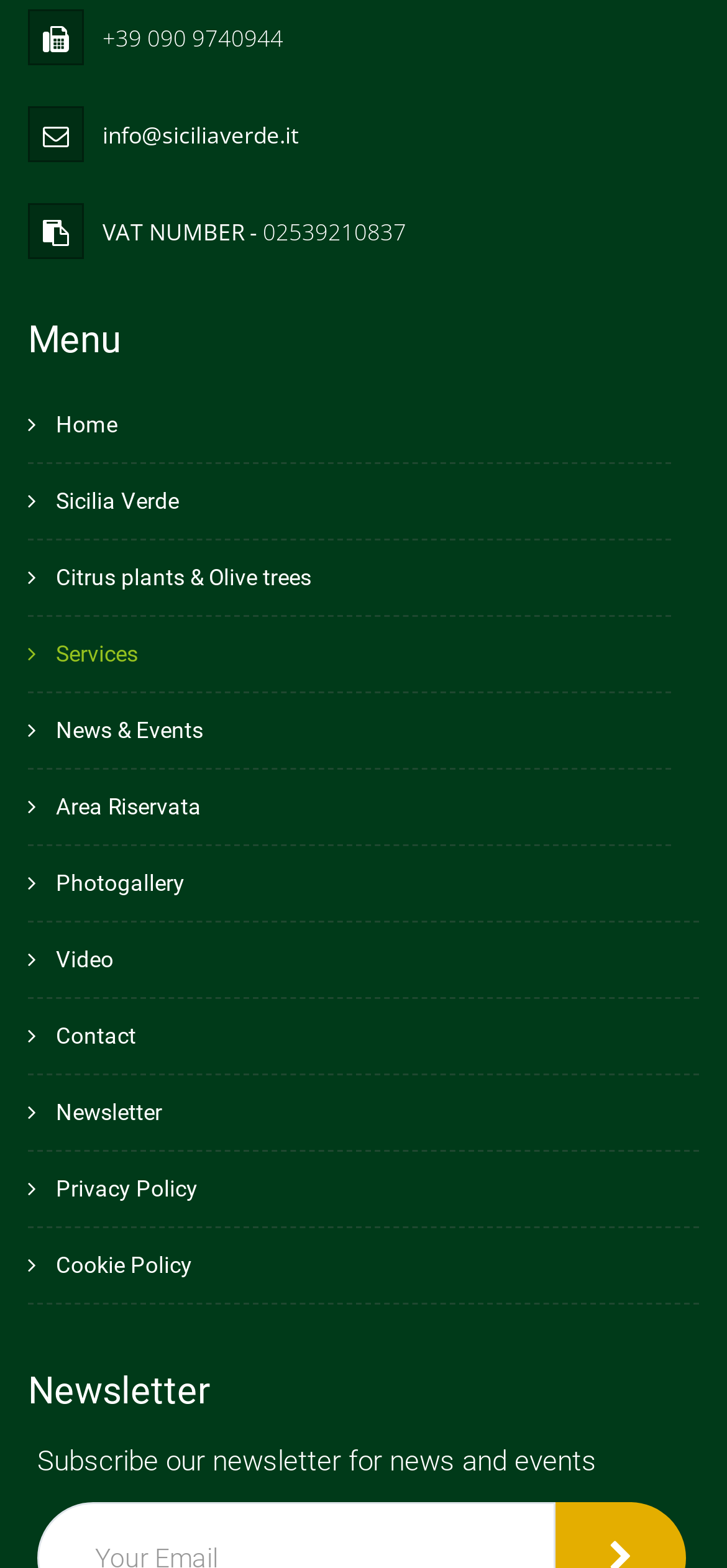Please look at the image and answer the question with a detailed explanation: What is the VAT number?

The VAT number can be found next to the 'VAT NUMBER -' static text element with the bounding box coordinates [0.141, 0.138, 0.362, 0.158]. The VAT number is displayed in the static text element with the bounding box coordinates [0.362, 0.138, 0.559, 0.158].